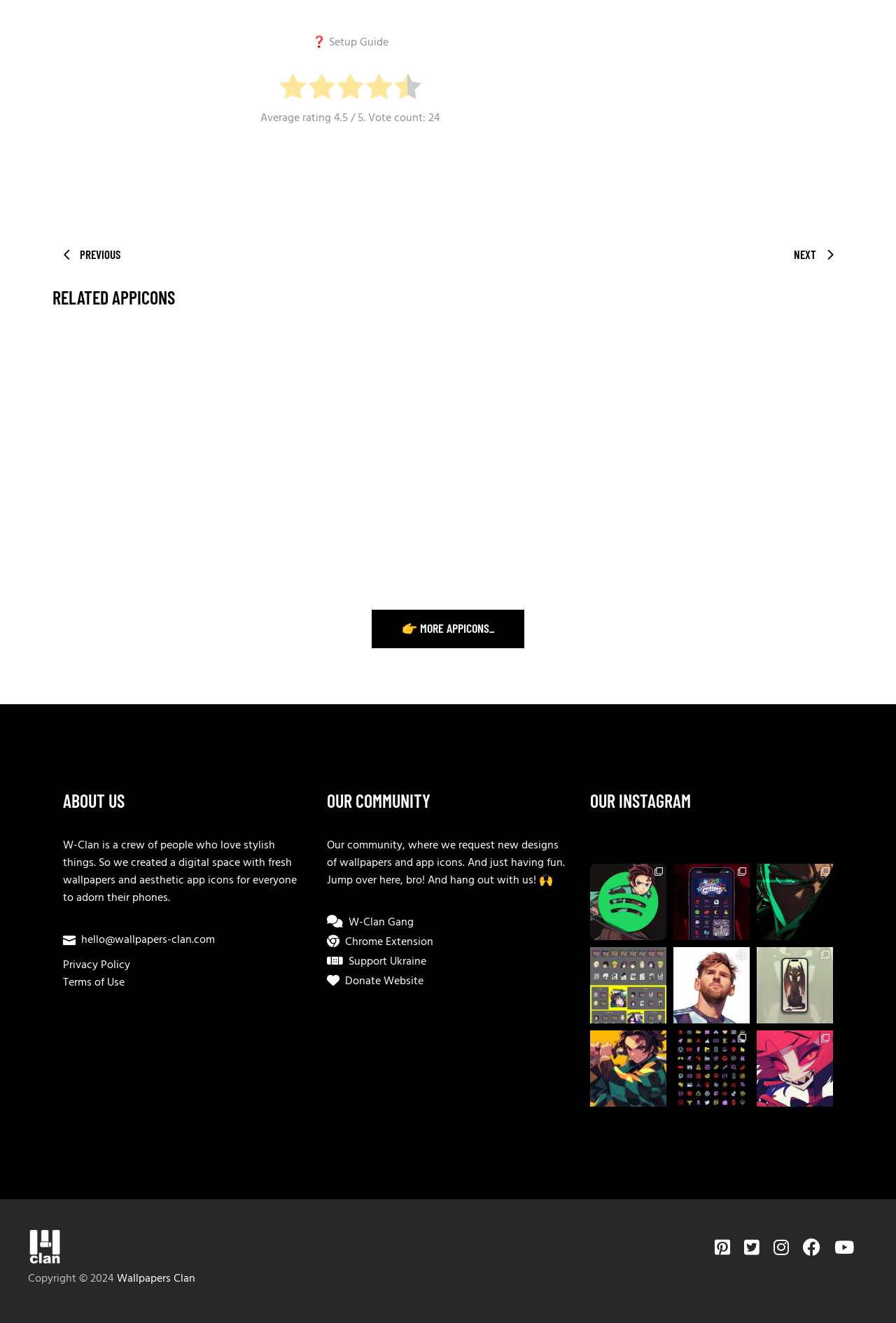Pinpoint the bounding box coordinates of the area that should be clicked to complete the following instruction: "Login as a member". The coordinates must be given as four float numbers between 0 and 1, i.e., [left, top, right, bottom].

None